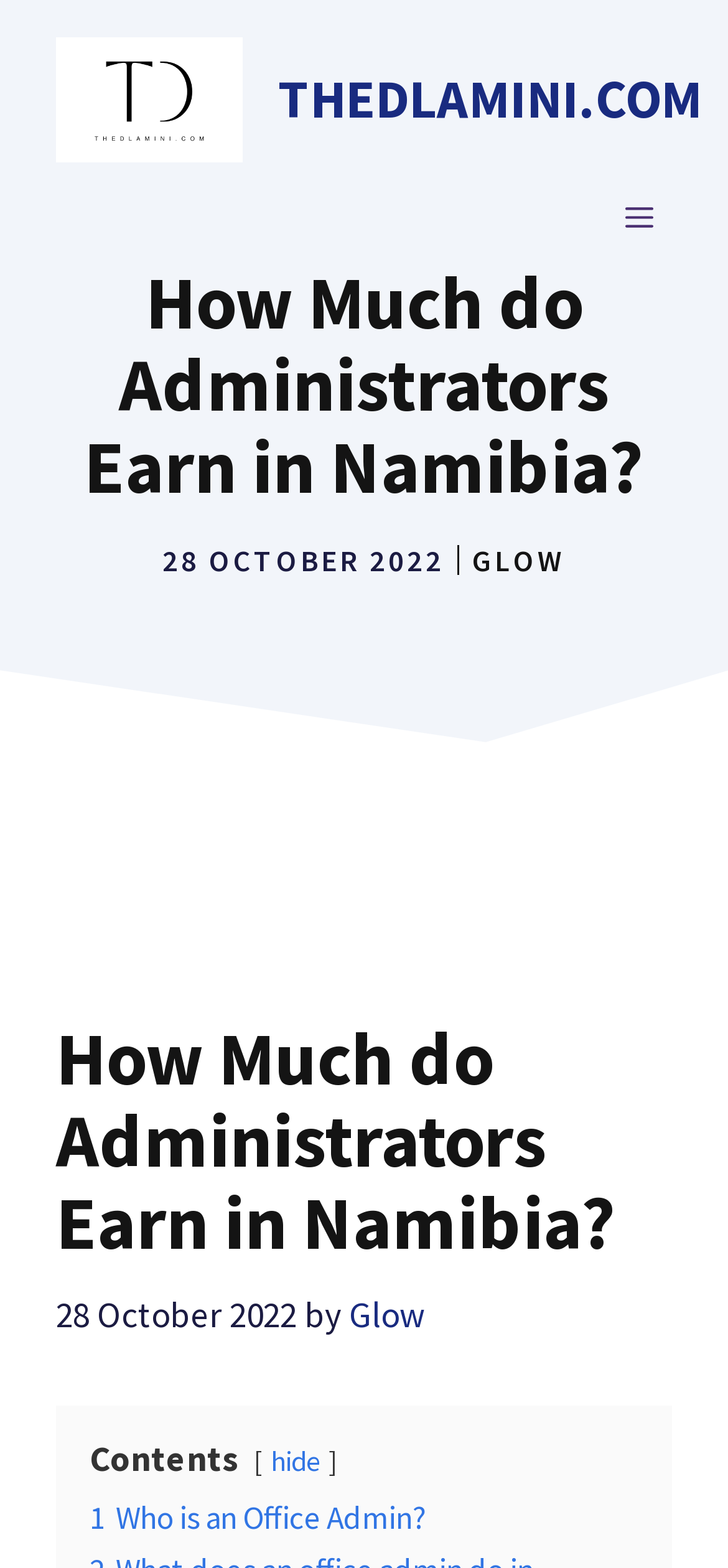Please provide a detailed answer to the question below by examining the image:
What is the name of the website?

I determined the answer by looking at the banner element at the top of the webpage, which contains a link with the text 'theDlamini.com'.